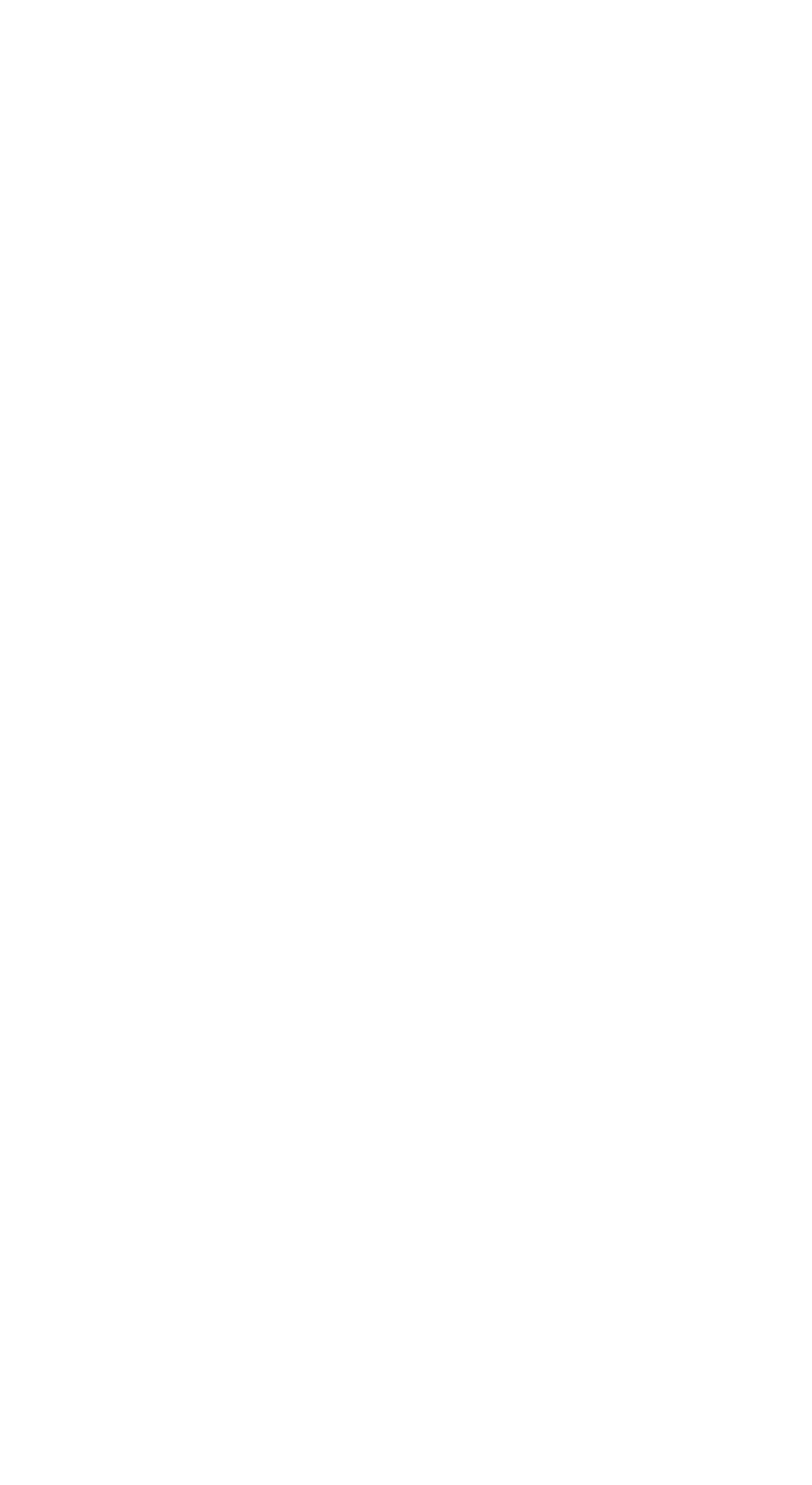Locate the coordinates of the bounding box for the clickable region that fulfills this instruction: "Call 087 822 2638".

[0.077, 0.653, 0.923, 0.698]